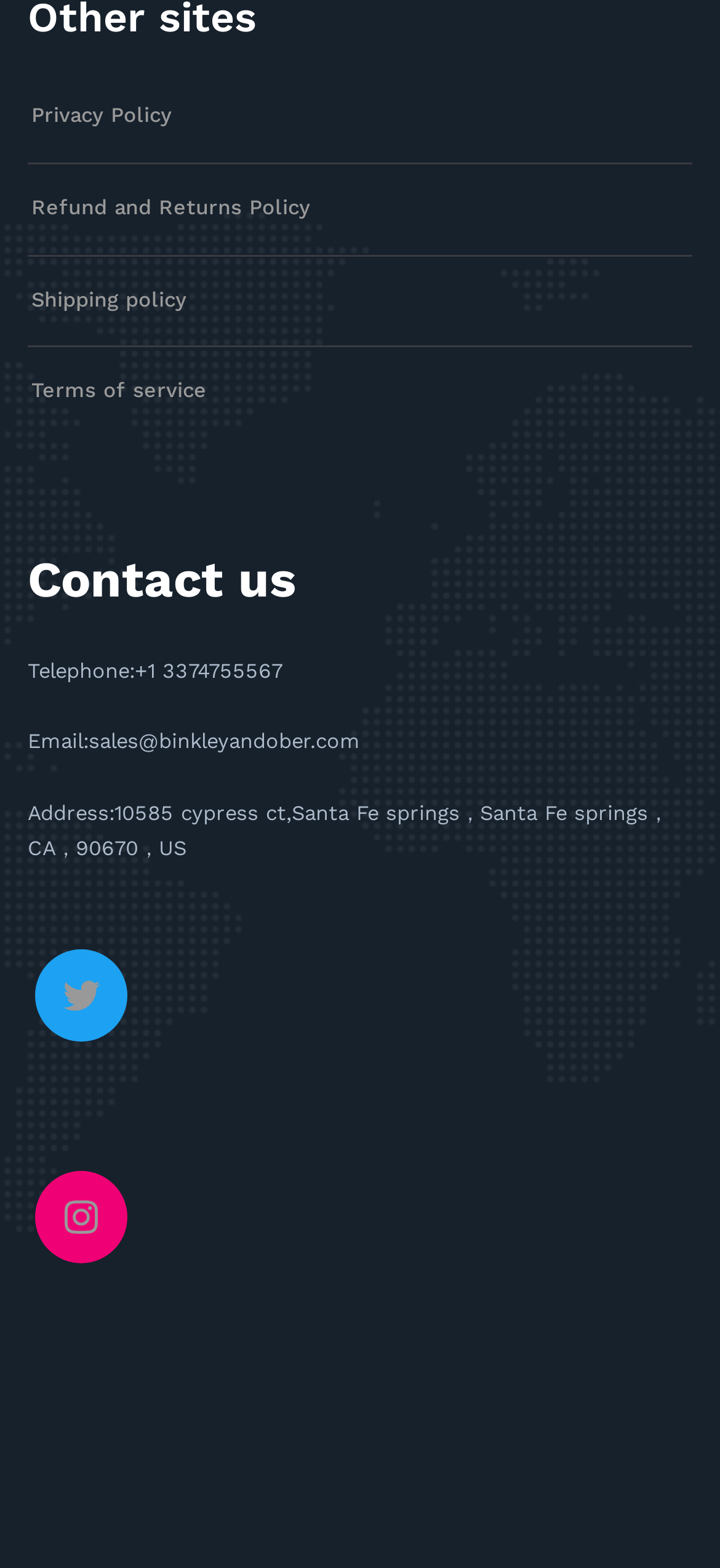Give a one-word or short-phrase answer to the following question: 
How many social media links are available?

2